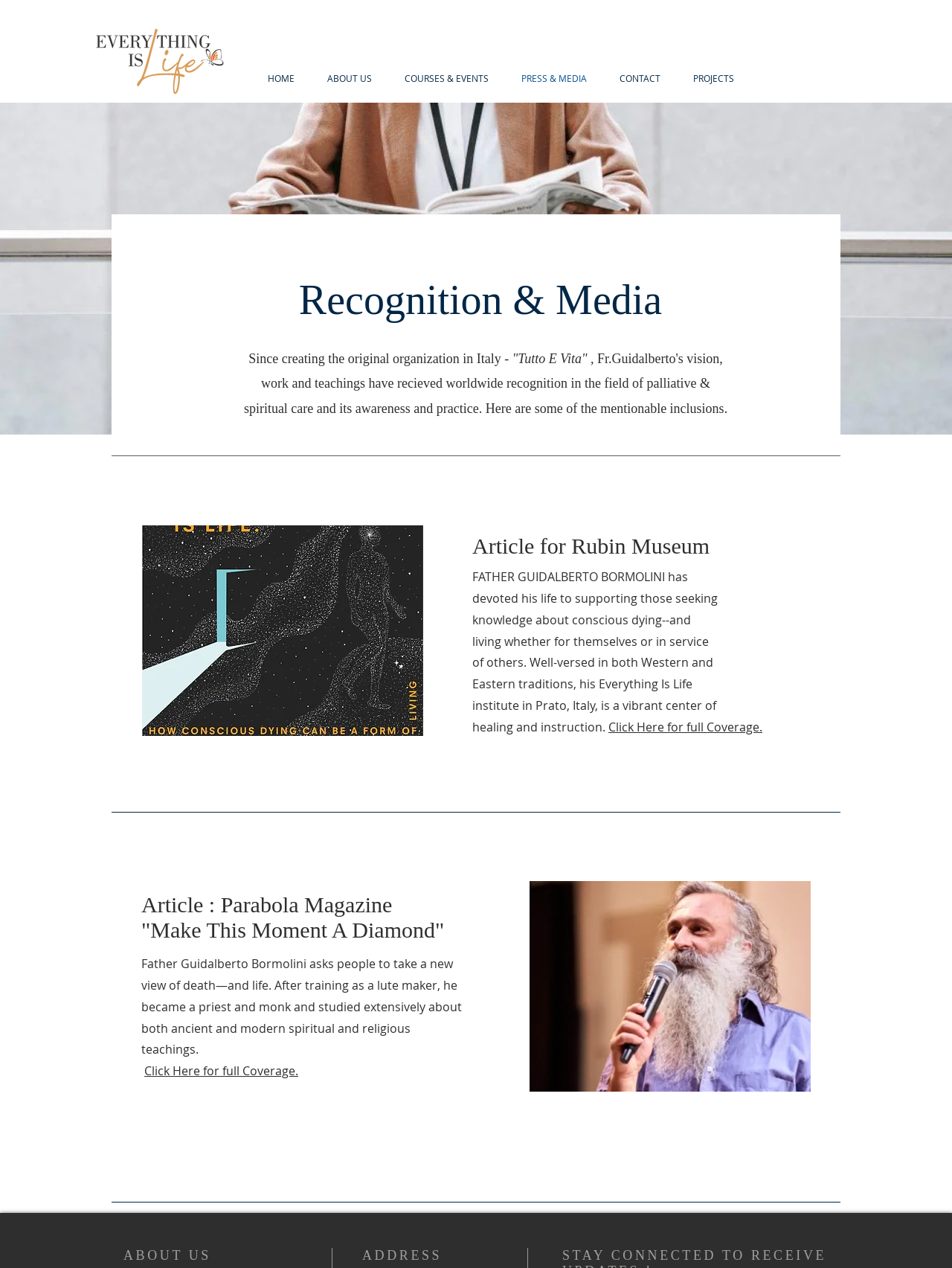Please locate the bounding box coordinates of the element that needs to be clicked to achieve the following instruction: "View the image of Ruby museum Article". The coordinates should be four float numbers between 0 and 1, i.e., [left, top, right, bottom].

[0.149, 0.414, 0.445, 0.58]